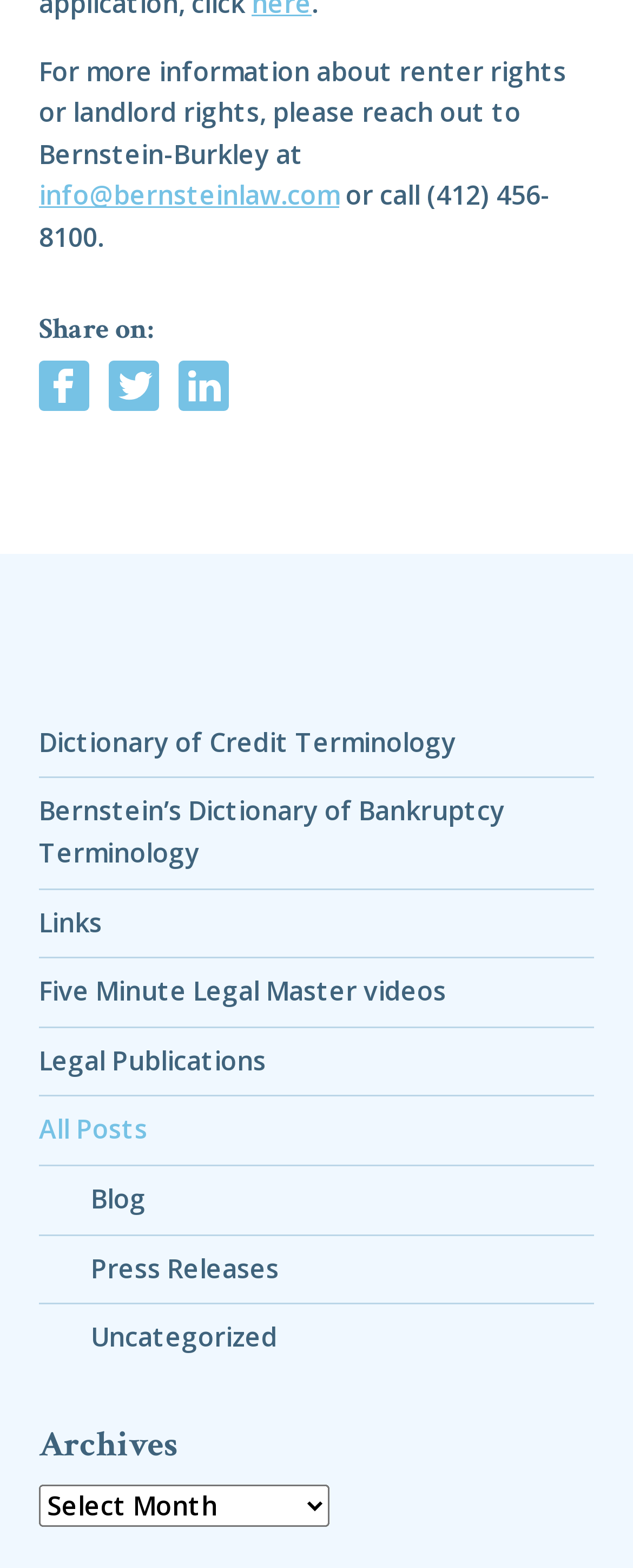Please locate the bounding box coordinates of the element that should be clicked to achieve the given instruction: "Select a year from the dropdown".

[0.062, 0.947, 0.521, 0.974]